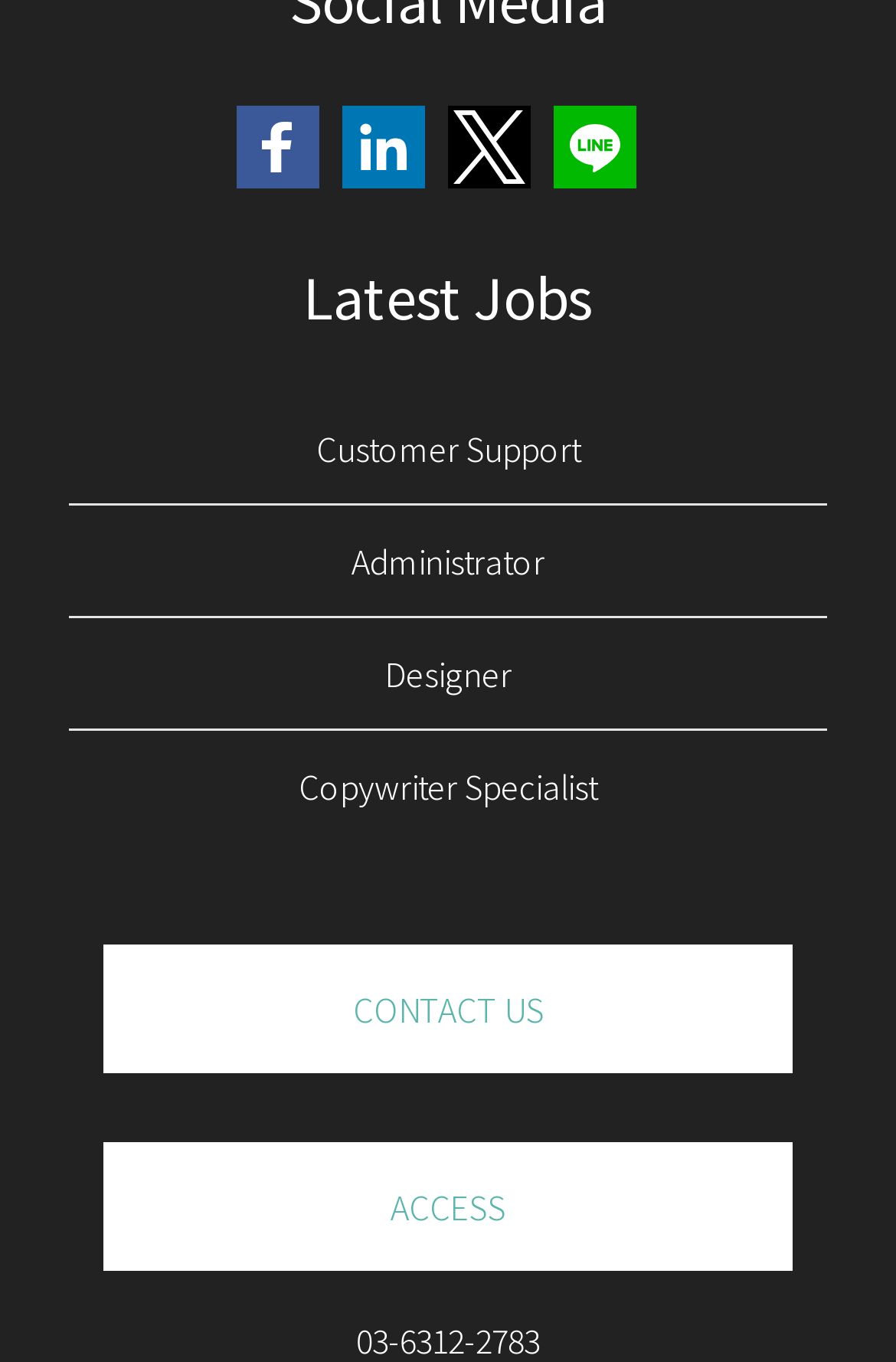Identify the bounding box coordinates of the clickable region necessary to fulfill the following instruction: "Access administrator page". The bounding box coordinates should be four float numbers between 0 and 1, i.e., [left, top, right, bottom].

[0.077, 0.379, 0.923, 0.443]